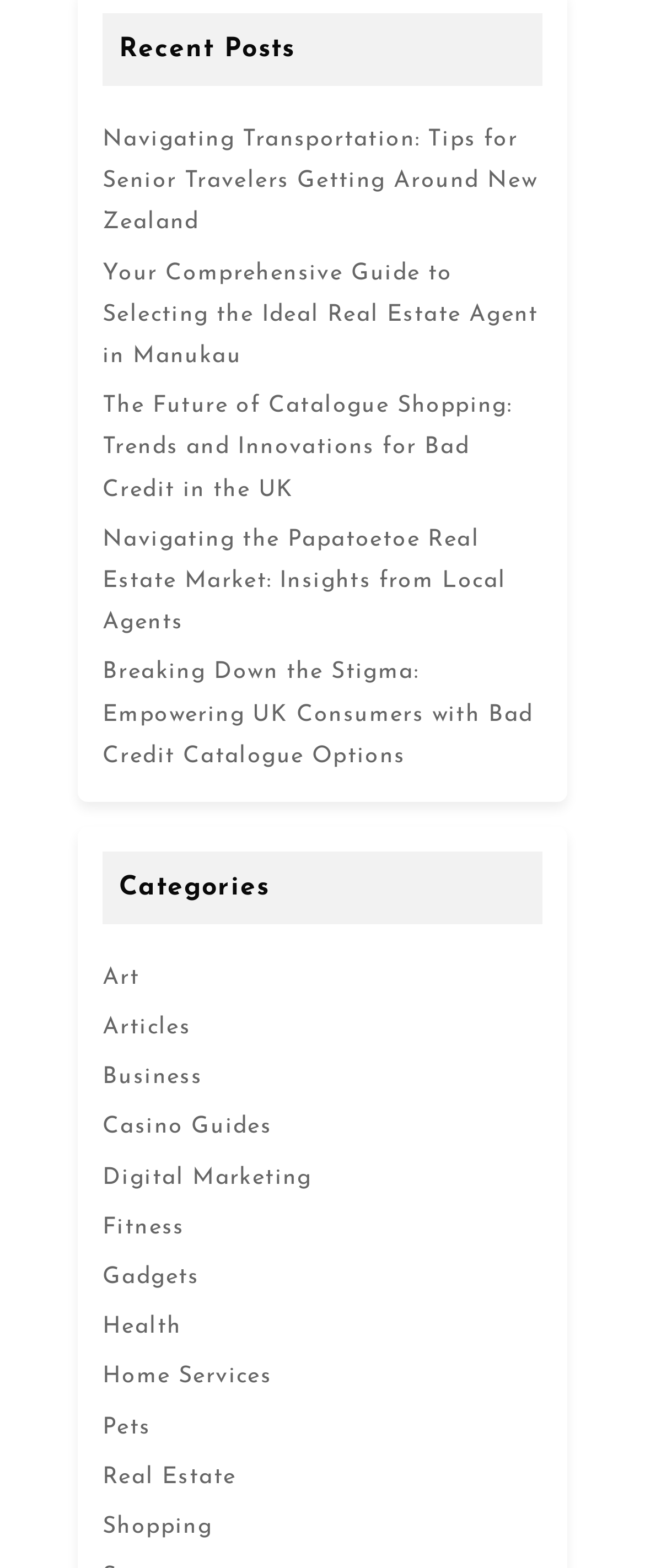Determine the bounding box coordinates of the region I should click to achieve the following instruction: "explore real estate articles". Ensure the bounding box coordinates are four float numbers between 0 and 1, i.e., [left, top, right, bottom].

[0.159, 0.934, 0.366, 0.95]